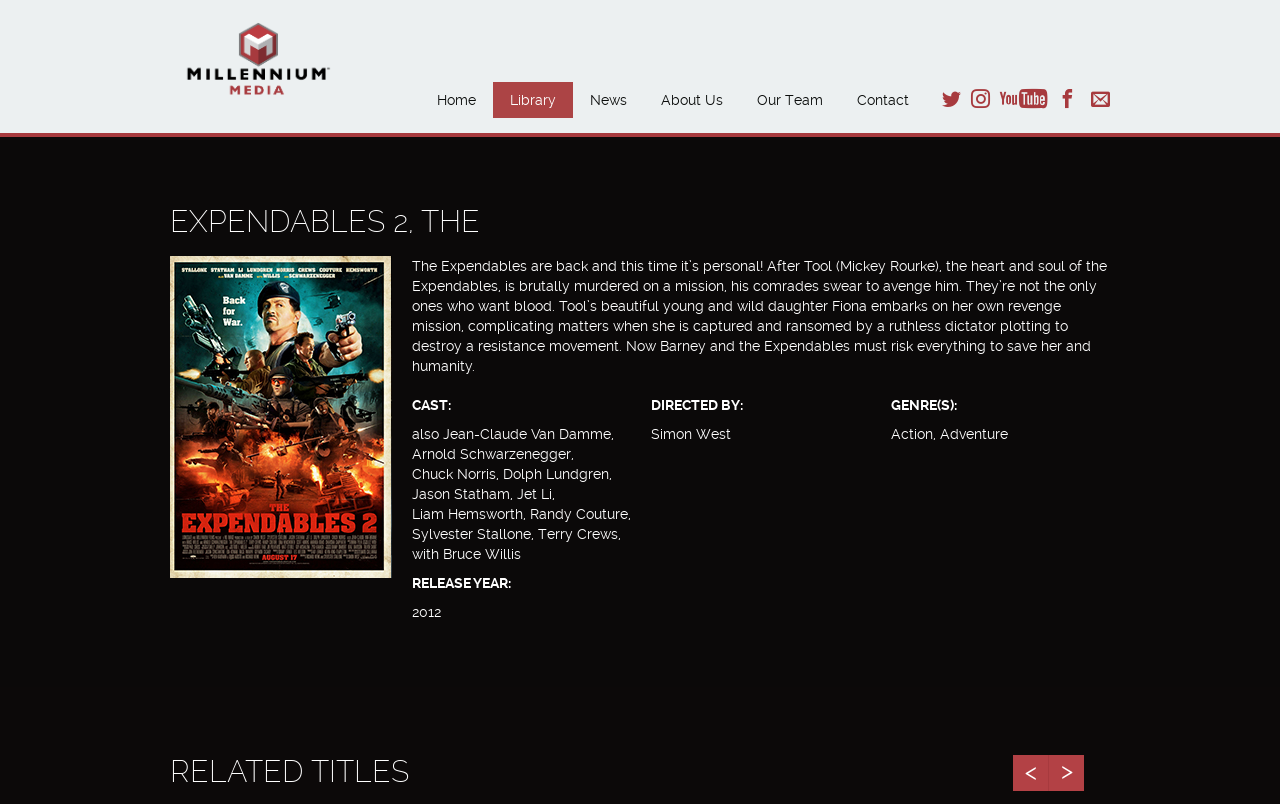Identify the bounding box coordinates of the clickable region to carry out the given instruction: "Open the Twitter profile".

[0.736, 0.111, 0.751, 0.134]